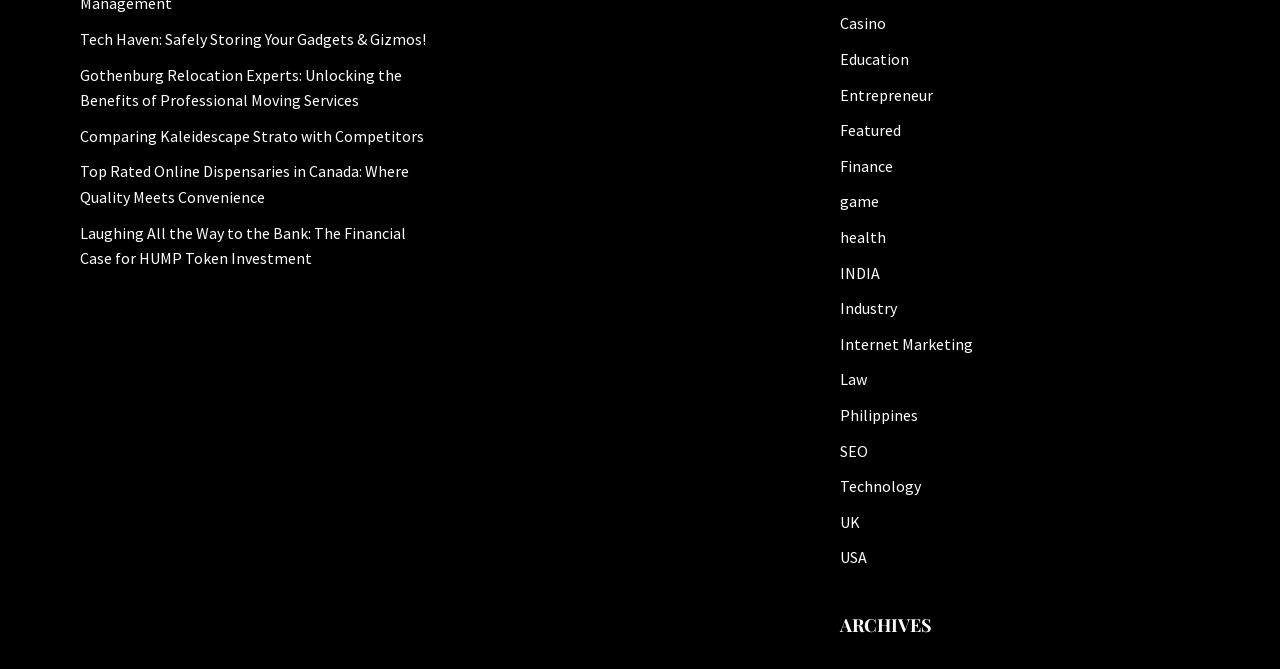Please determine the bounding box coordinates for the element with the description: "Industry".

[0.656, 0.446, 0.701, 0.476]